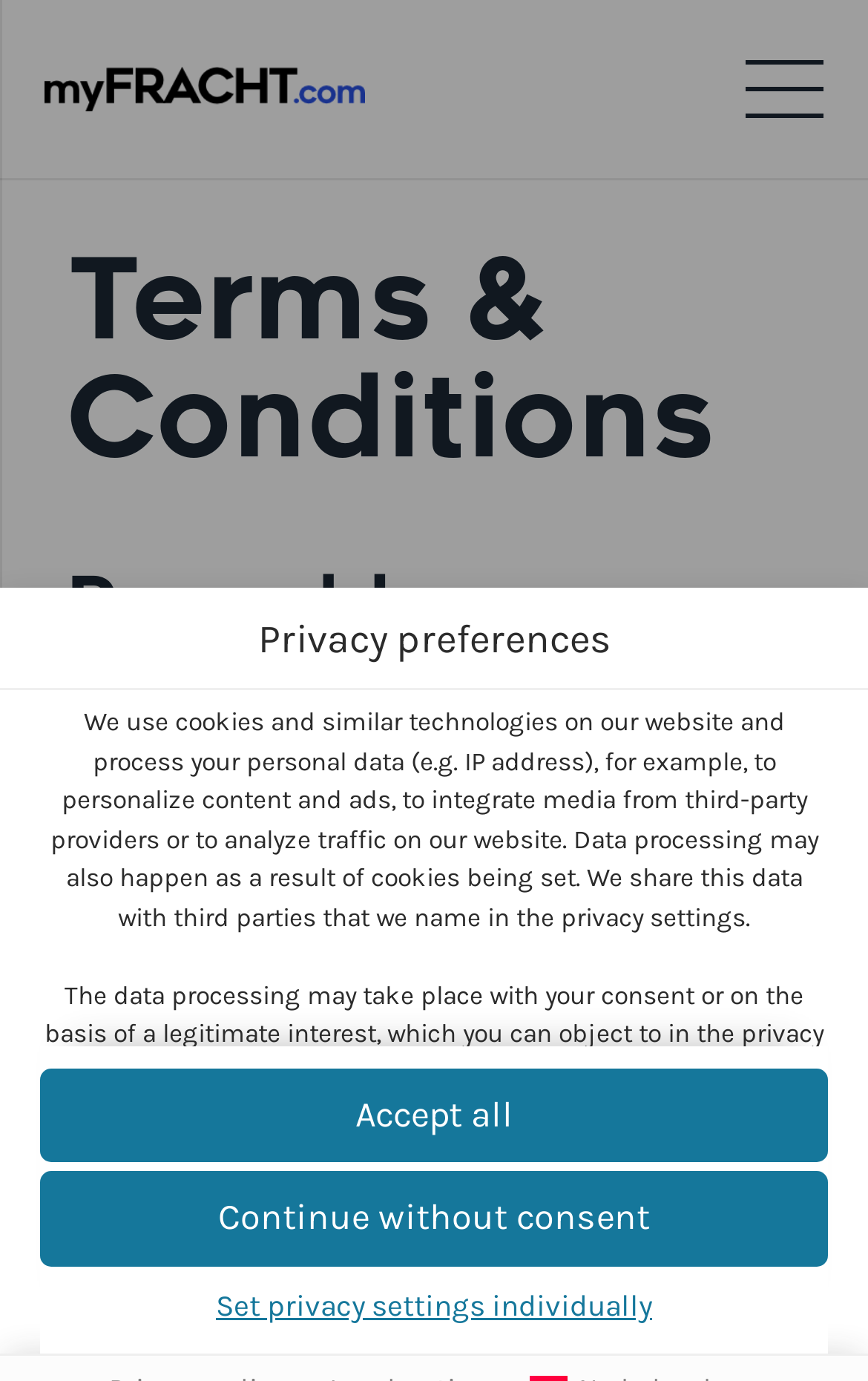Determine the bounding box for the described HTML element: "Set privacy settings individually". Ensure the coordinates are four float numbers between 0 and 1 in the format [left, top, right, bottom].

[0.046, 0.924, 0.954, 0.97]